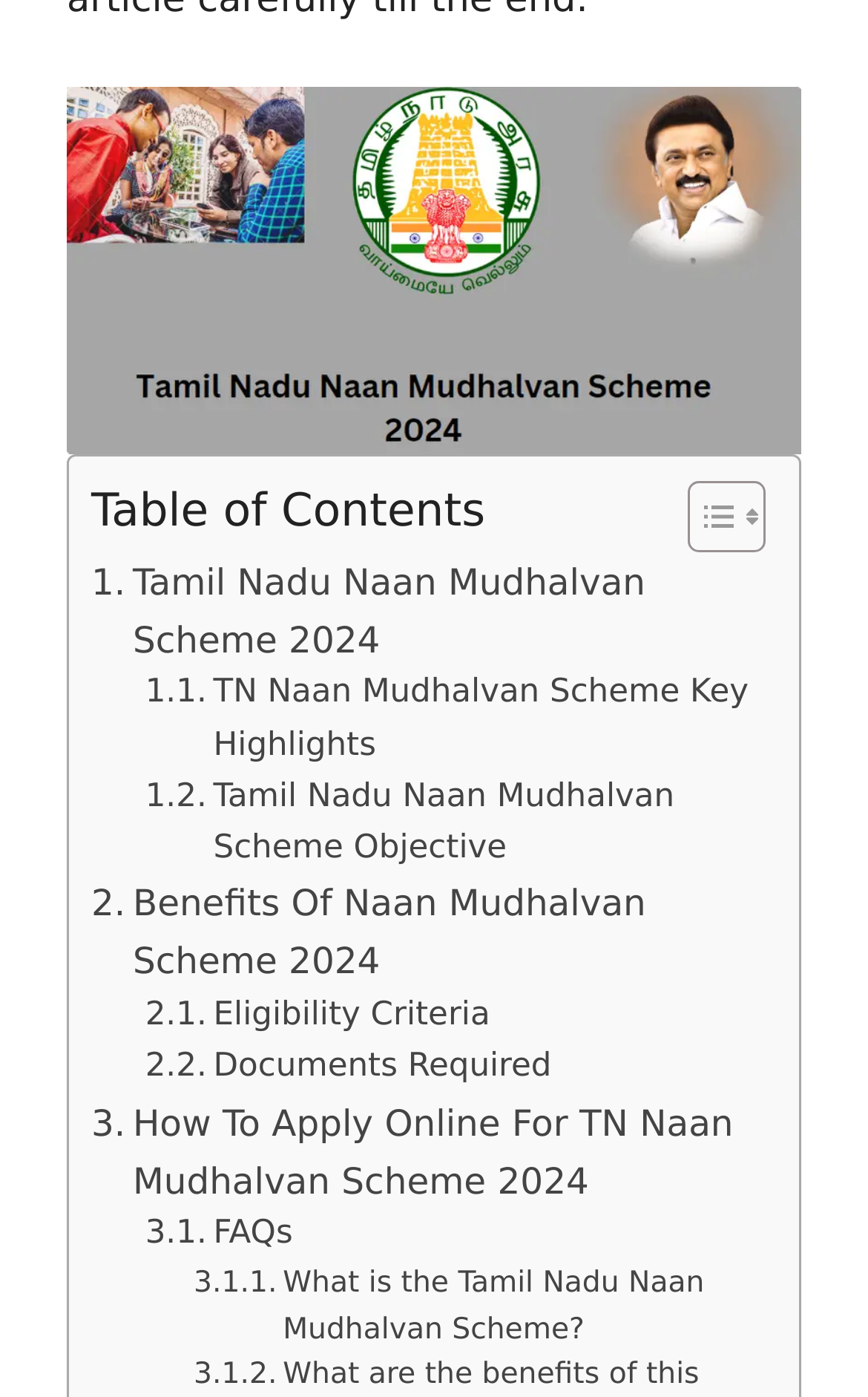Find the bounding box coordinates for the HTML element specified by: "aria-label="Slide 1"".

None